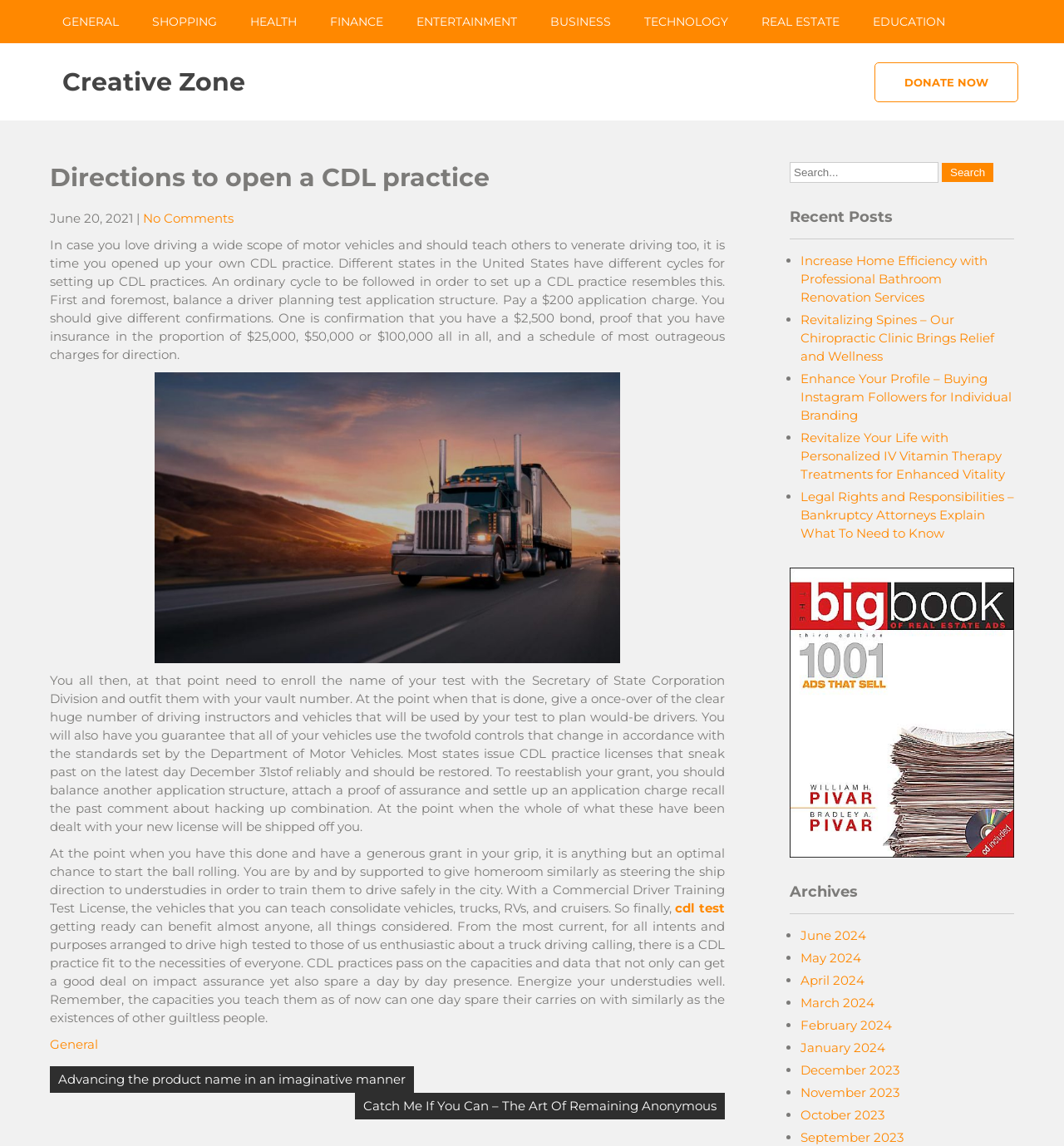Using the webpage screenshot, locate the HTML element that fits the following description and provide its bounding box: "Entertainment".

[0.376, 0.0, 0.502, 0.038]